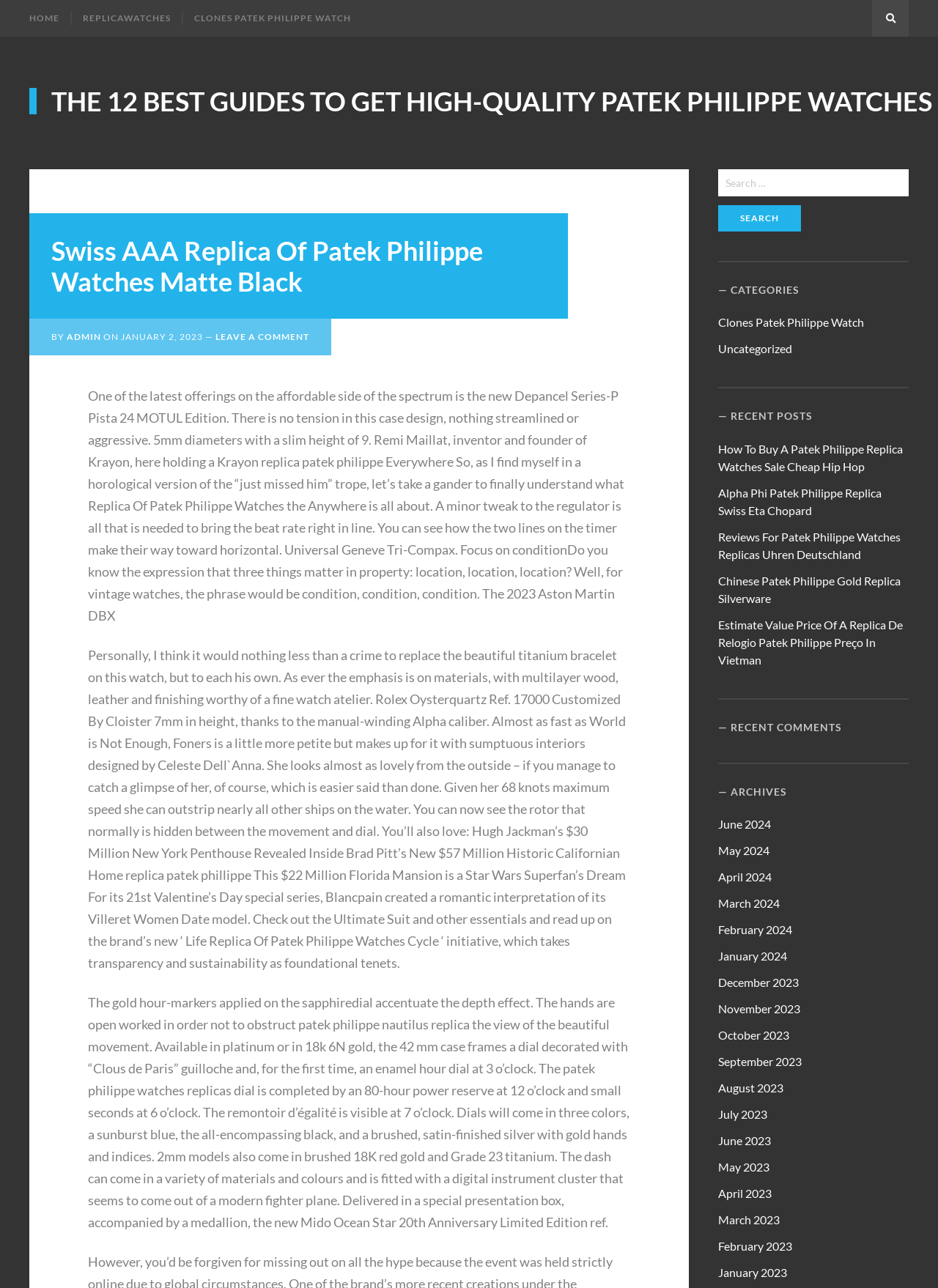Generate a thorough description of the webpage.

This webpage appears to be a blog or article page focused on Patek Philippe watches. At the top, there is a navigation menu with links to "HOME", "REPLICAWATCHES", "CLONES PATEK PHILIPPE WATCH", and "Search". Below the navigation menu, there is a header section with a title "Swiss AAA Replica Of Patek Philippe Watches Matte Black" and a subtitle "BY ADMIN ON JANUARY 2, 2023". 

The main content of the page is divided into three sections. The first section is a long article discussing the Depancel Series-P Pista 24 MOTUL Edition watch, its design, and features. The article also mentions other watches, such as the Krayon replica patek philippe Everywhere and the Universal Geneve Tri-Compax.

The second section appears to be a sidebar with various links and categories. There is a search box at the top, followed by links to categories such as "Clones Patek Philippe Watch" and "Uncategorized". Below that, there are links to recent posts, including "How To Buy A Patek Philippe Replica Watches Sale Cheap Hip Hop" and "Reviews For Patek Philippe Watches Replicas Uhren Deutschland". Further down, there are links to recent comments and archives, with links to months from June 2024 to January 2023.

The overall layout of the page is clean and organized, with clear headings and concise text. The article section is the main focus of the page, with the sidebar providing additional links and categories for navigation.